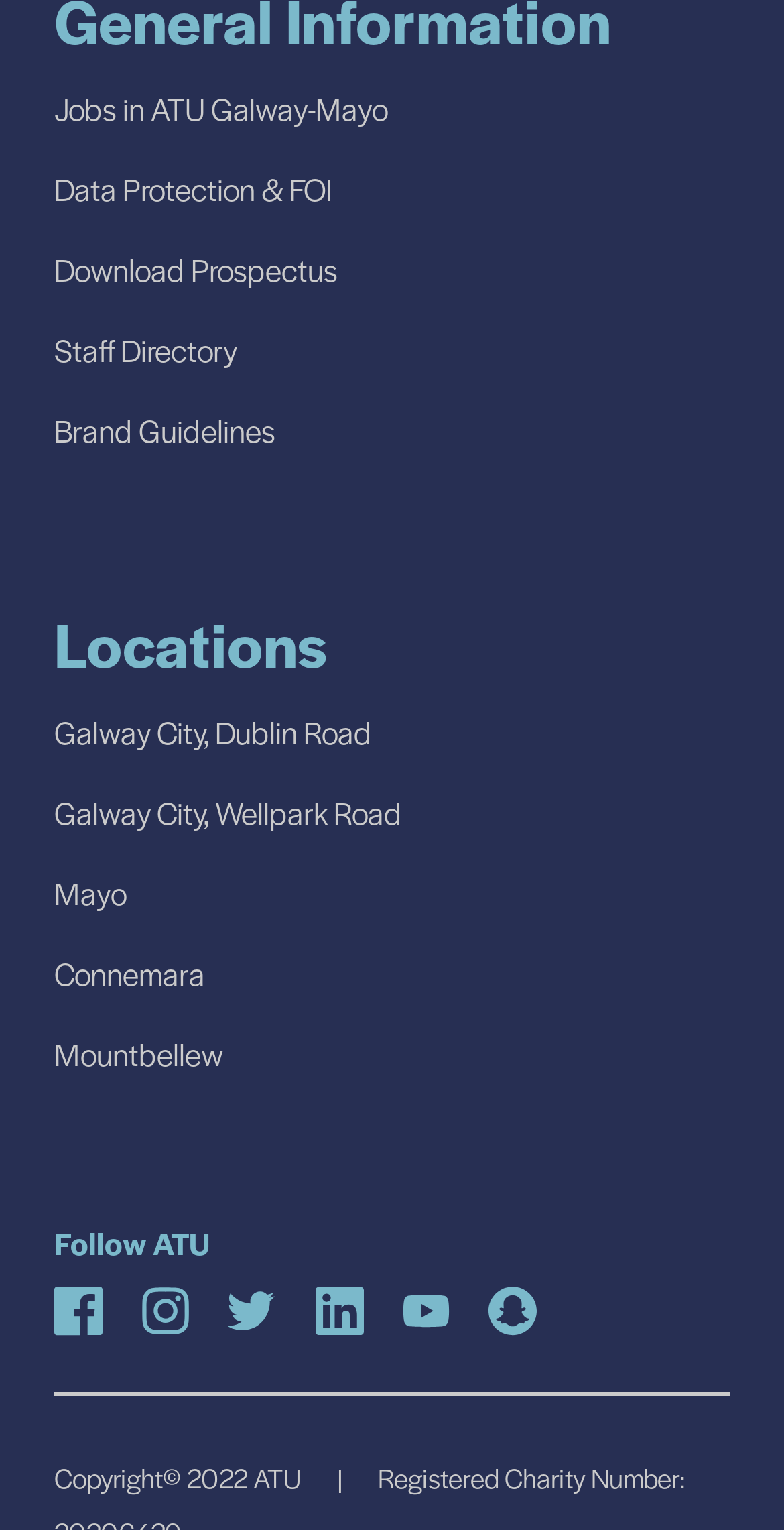What year is the copyright statement for?
Please craft a detailed and exhaustive response to the question.

The copyright statement 'Copyright© 2022 ATU' indicates that the webpage's content is copyrighted for the year 2022.